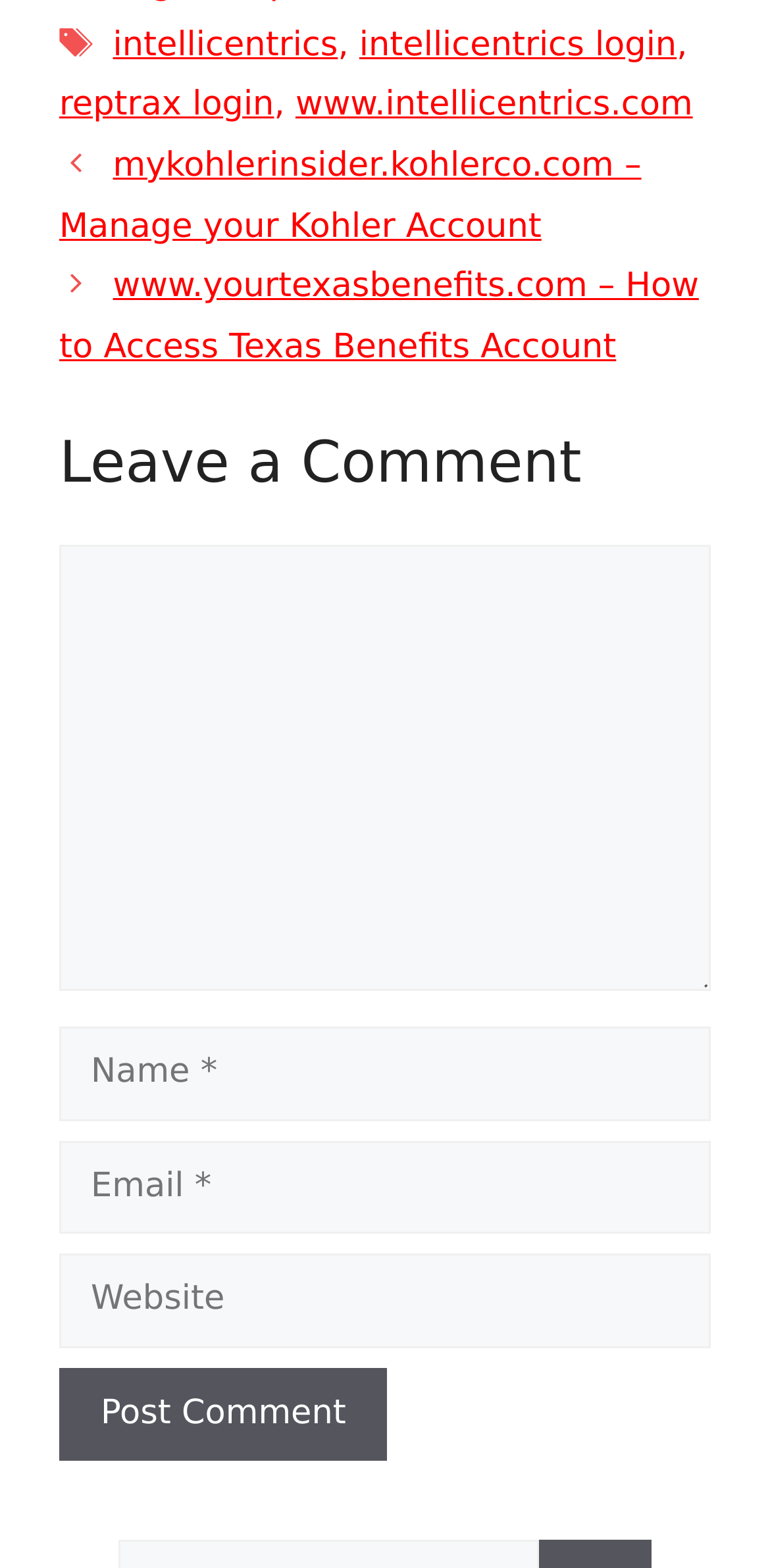Pinpoint the bounding box coordinates of the area that should be clicked to complete the following instruction: "Enter a comment". The coordinates must be given as four float numbers between 0 and 1, i.e., [left, top, right, bottom].

[0.077, 0.347, 0.923, 0.632]